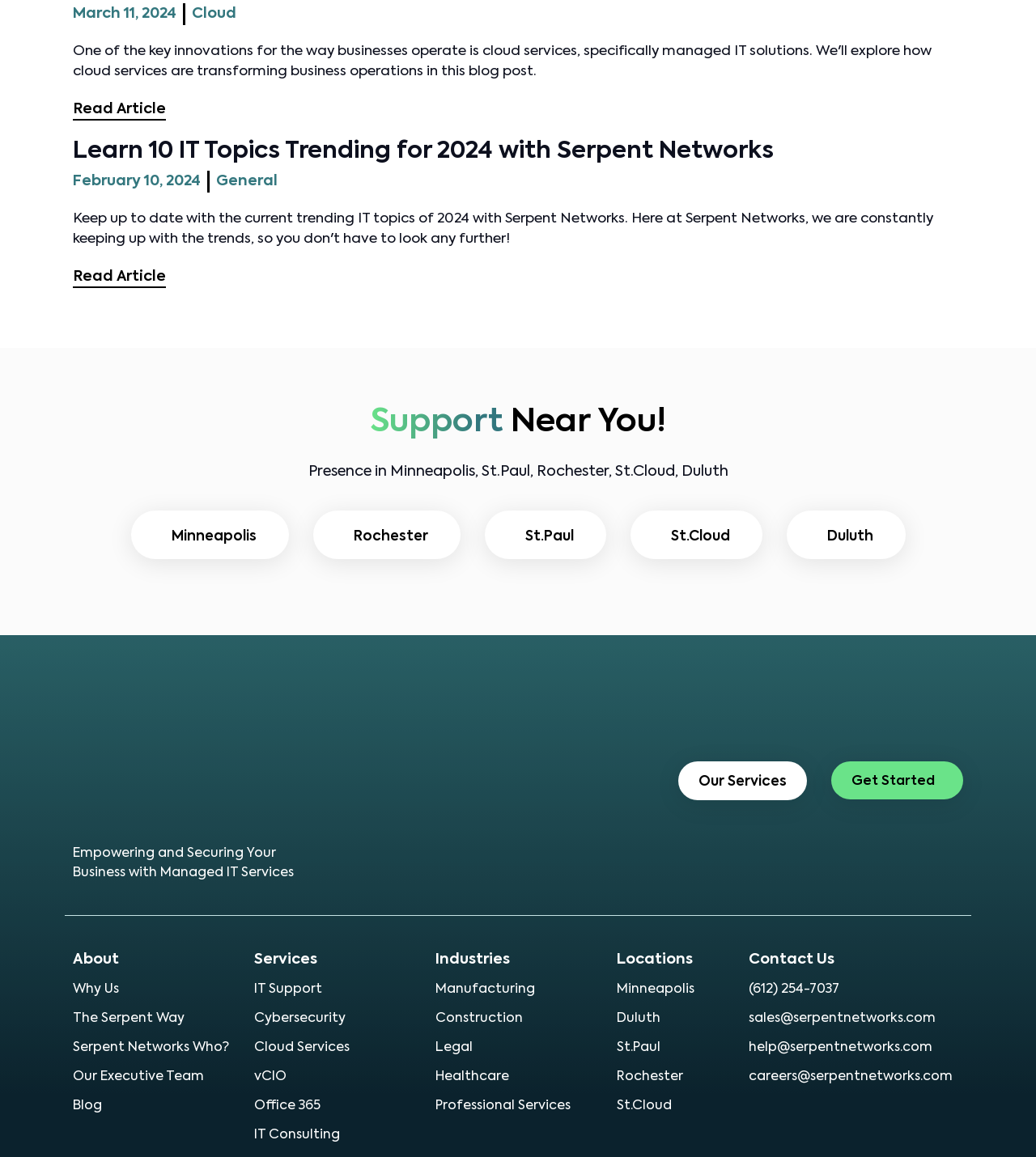Can you find the bounding box coordinates for the element to click on to achieve the instruction: "View locations"?

[0.595, 0.823, 0.669, 0.835]